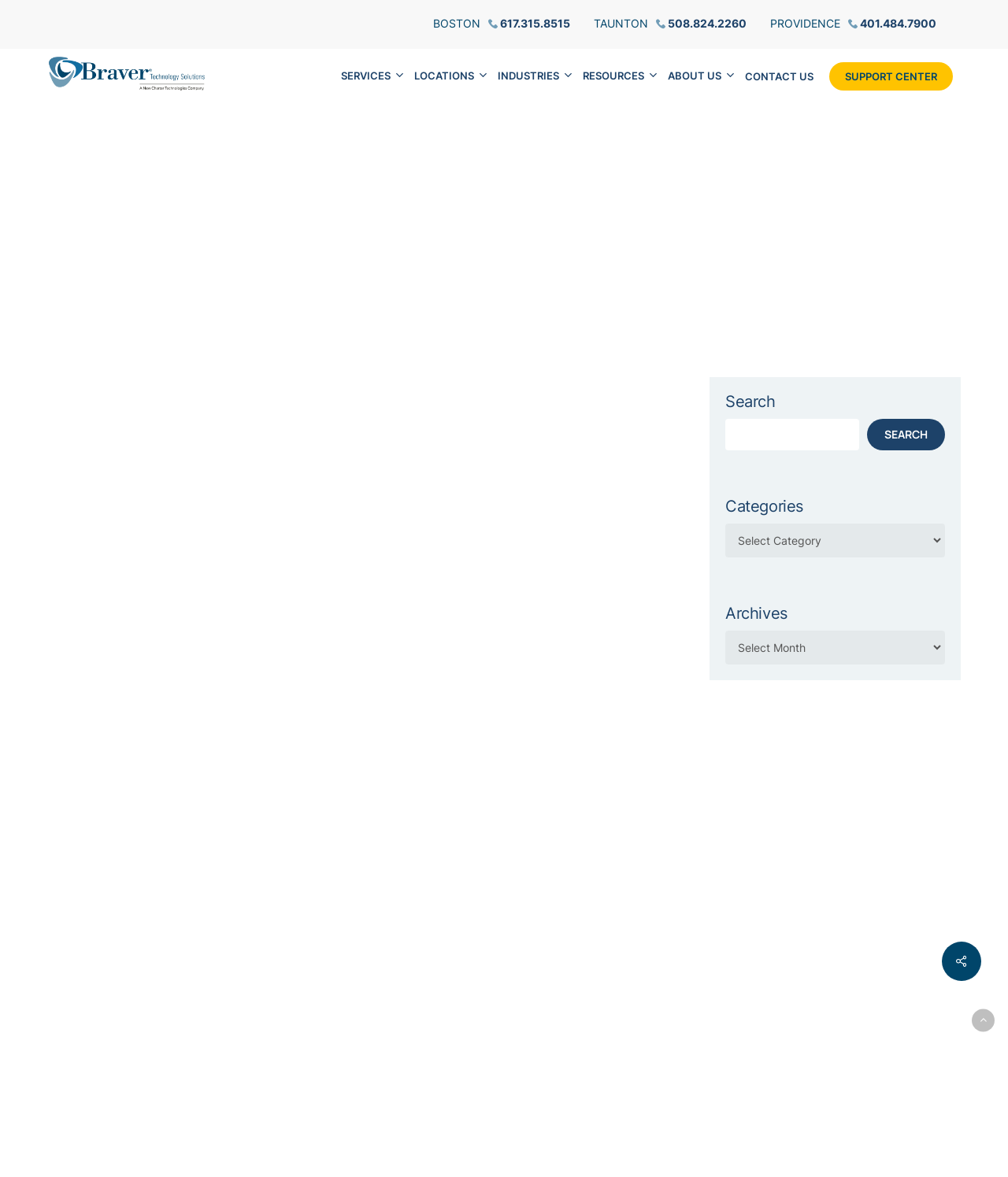Refer to the image and provide a thorough answer to this question:
How many locations are listed on the webpage?

I counted the number of locations listed on the webpage, which are Boston, Taunton, and Providence, so the answer is 3.